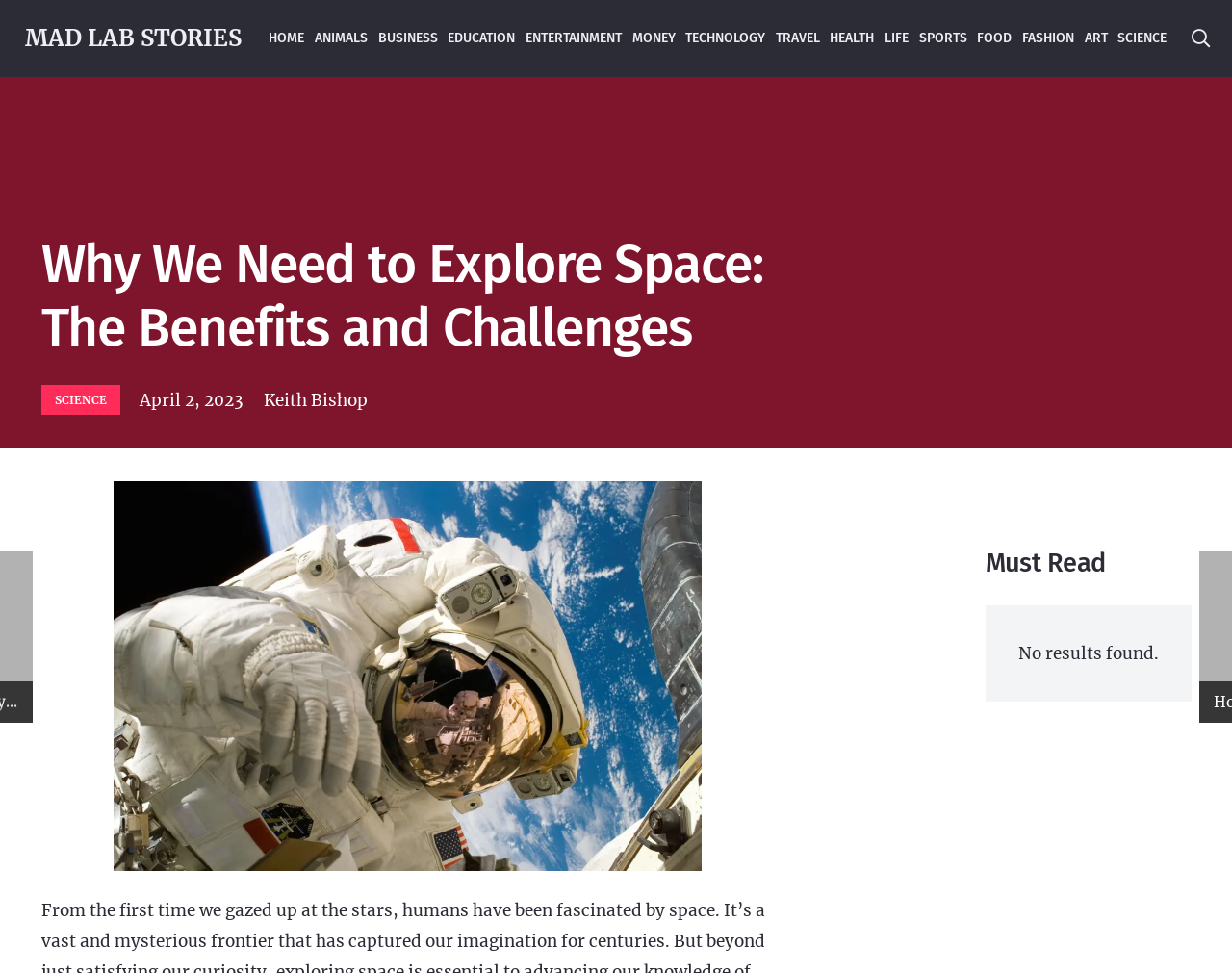Please provide a comprehensive response to the question based on the details in the image: What is the section title below the main article?

I found the section title below the main article by looking at the heading 'Must Read' with bounding box coordinates [0.8, 0.562, 0.967, 0.597] which is located below the main article content.